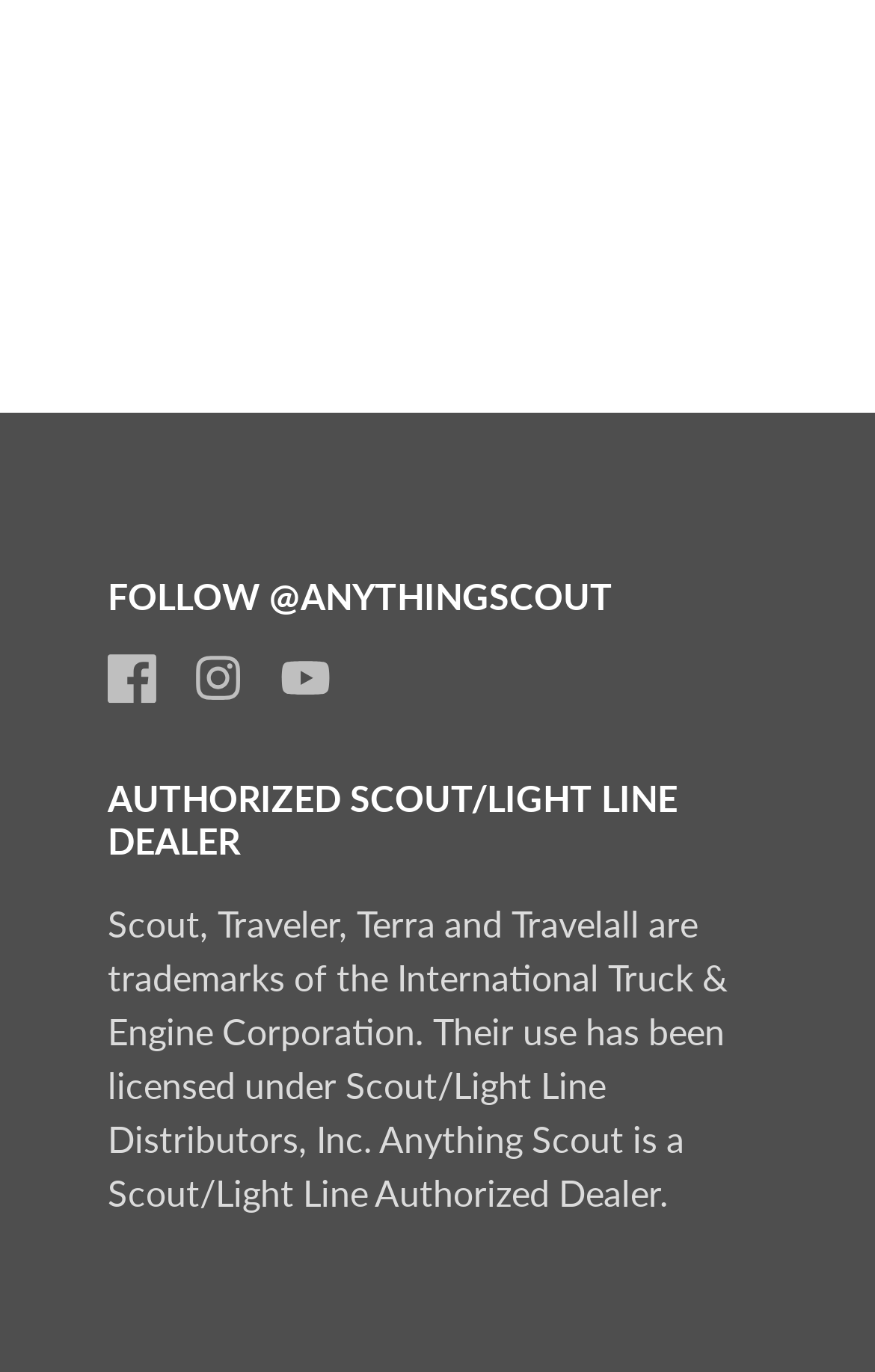Locate the bounding box of the UI element described by: "name="contact[email]" placeholder="Email"" in the given webpage screenshot.

[0.054, 0.148, 0.924, 0.226]